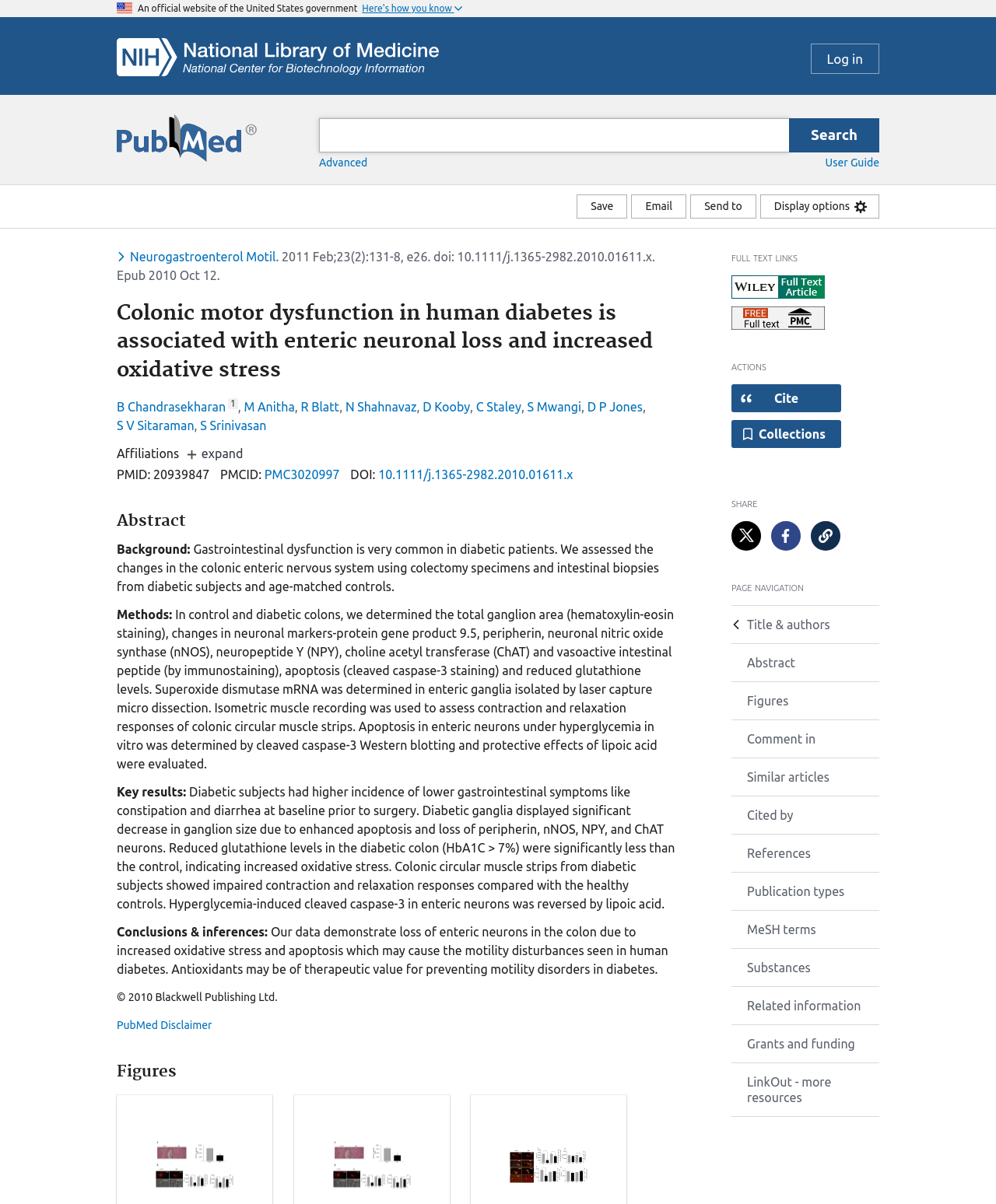Please determine the bounding box coordinates for the UI element described as: "MeSH terms".

[0.734, 0.756, 0.883, 0.787]